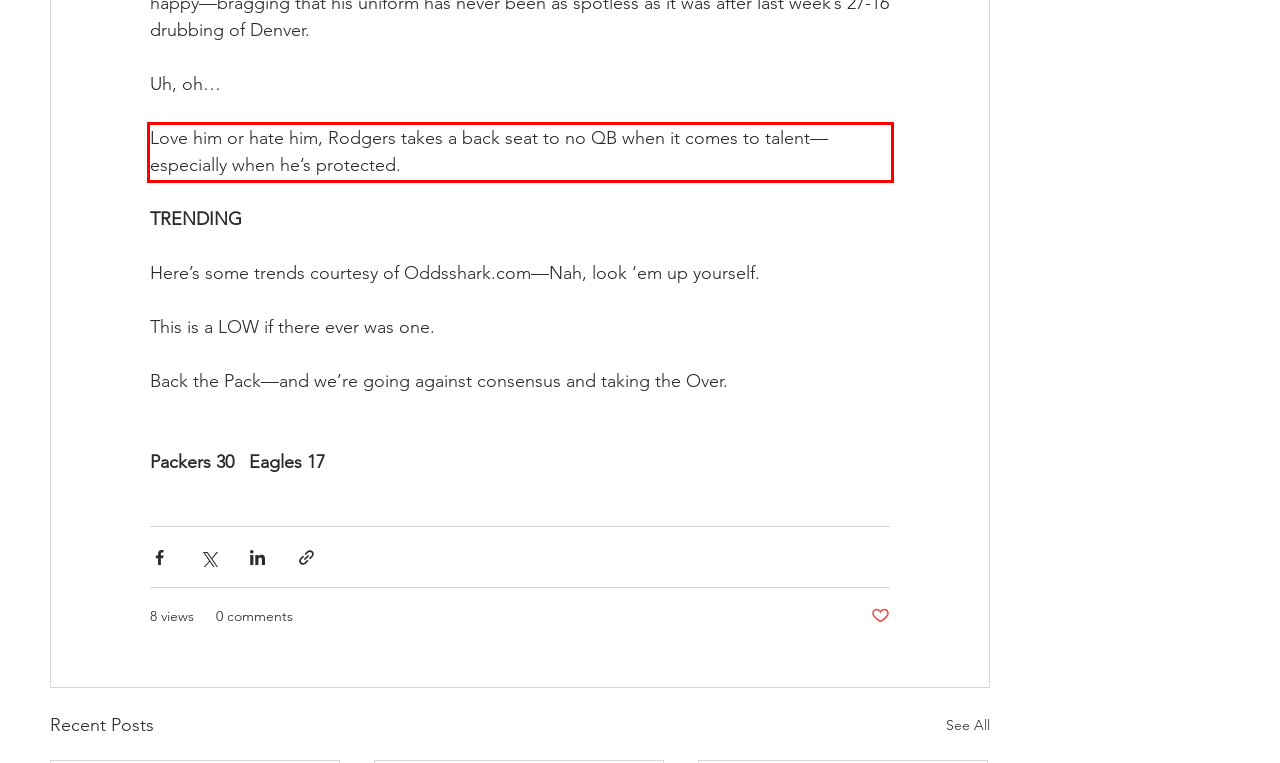Examine the webpage screenshot, find the red bounding box, and extract the text content within this marked area.

Love him or hate him, Rodgers takes a back seat to no QB when it comes to talent—especially when he’s protected.